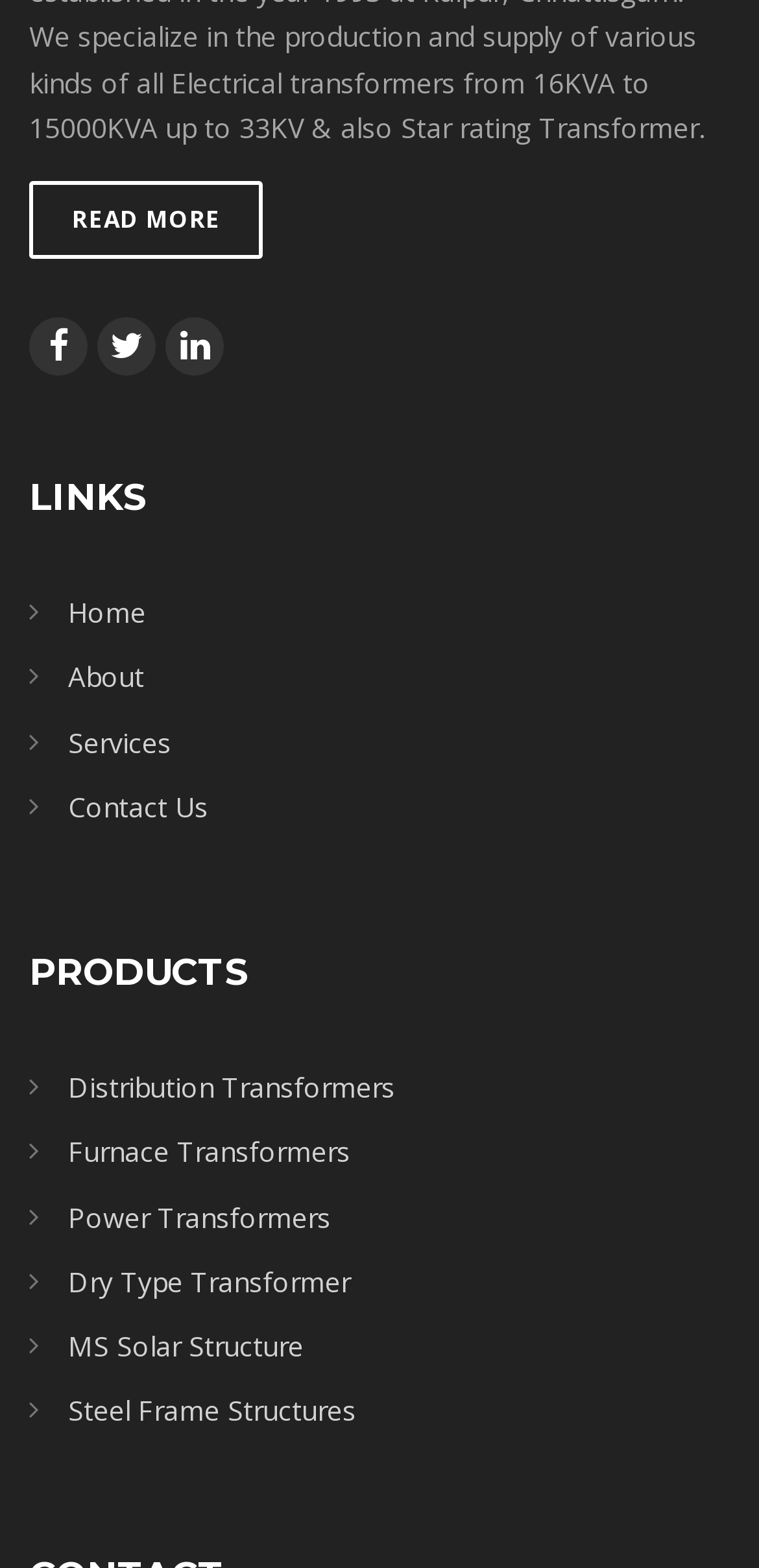Give a concise answer using one word or a phrase to the following question:
How many types of transformers are listed under 'PRODUCTS'?

4